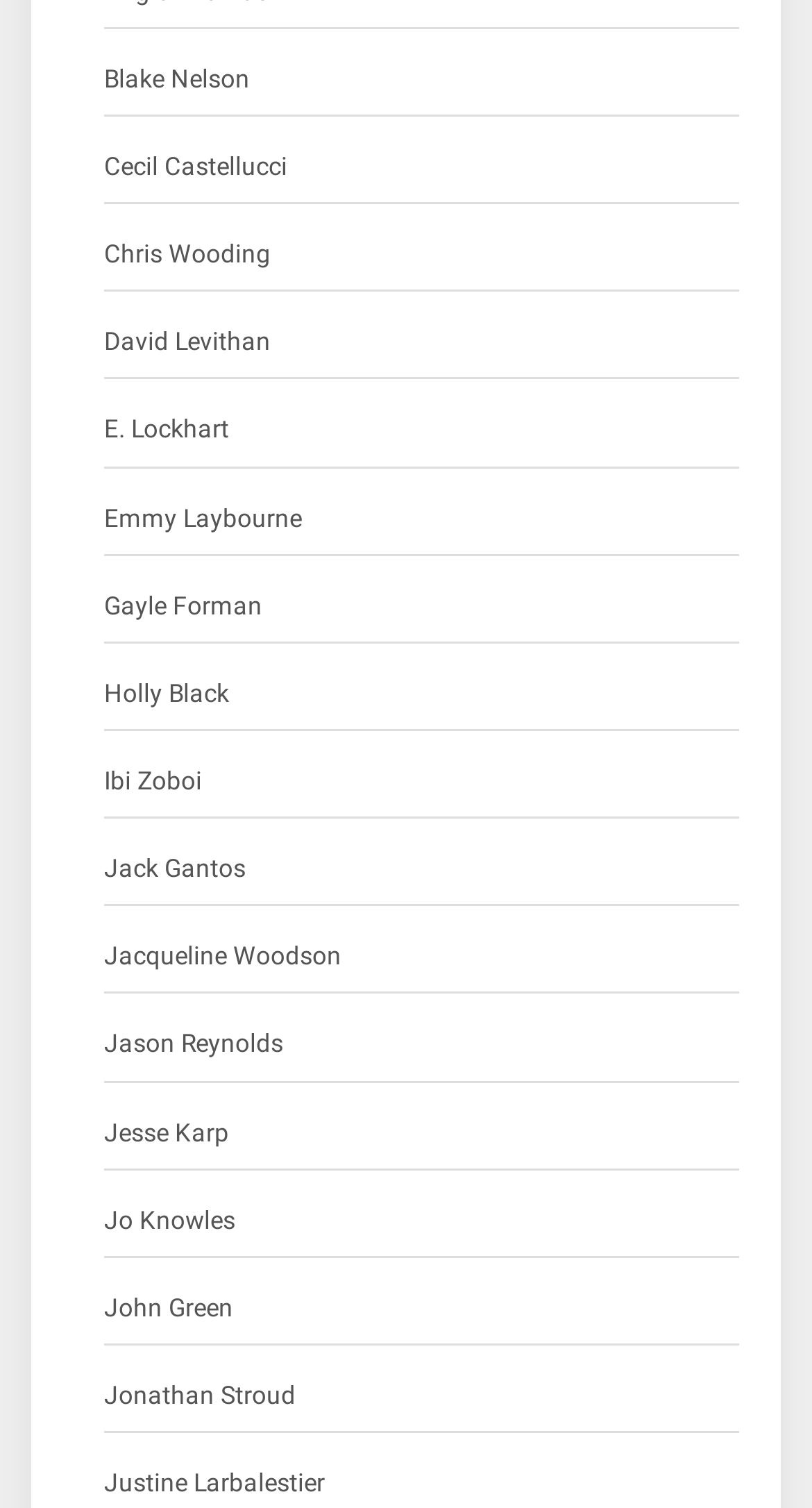Determine the bounding box coordinates of the UI element that matches the following description: "Jesse Karp". The coordinates should be four float numbers between 0 and 1 in the format [left, top, right, bottom].

[0.128, 0.737, 0.282, 0.766]